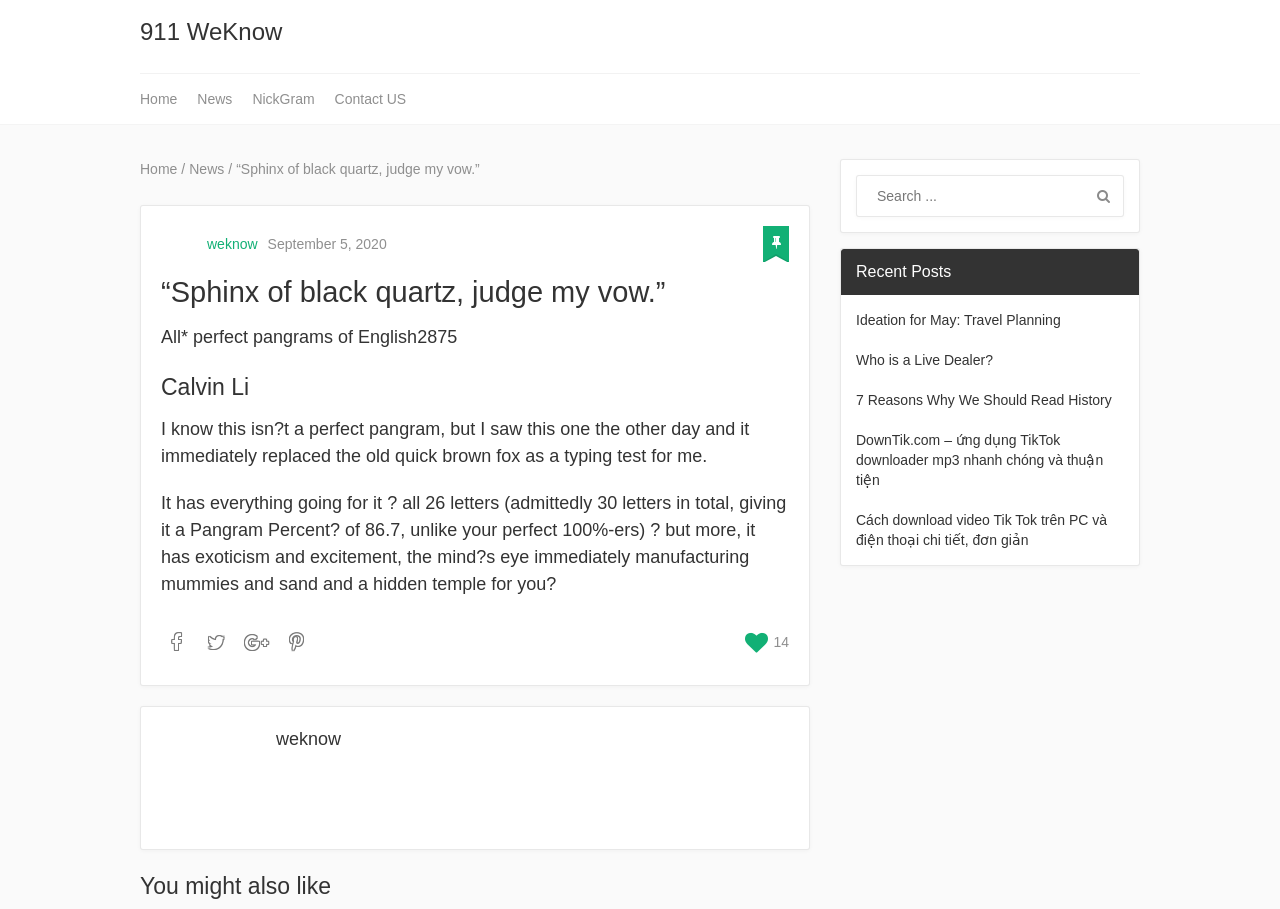Respond to the following question with a brief word or phrase:
What is the date of the post?

September 5, 2020